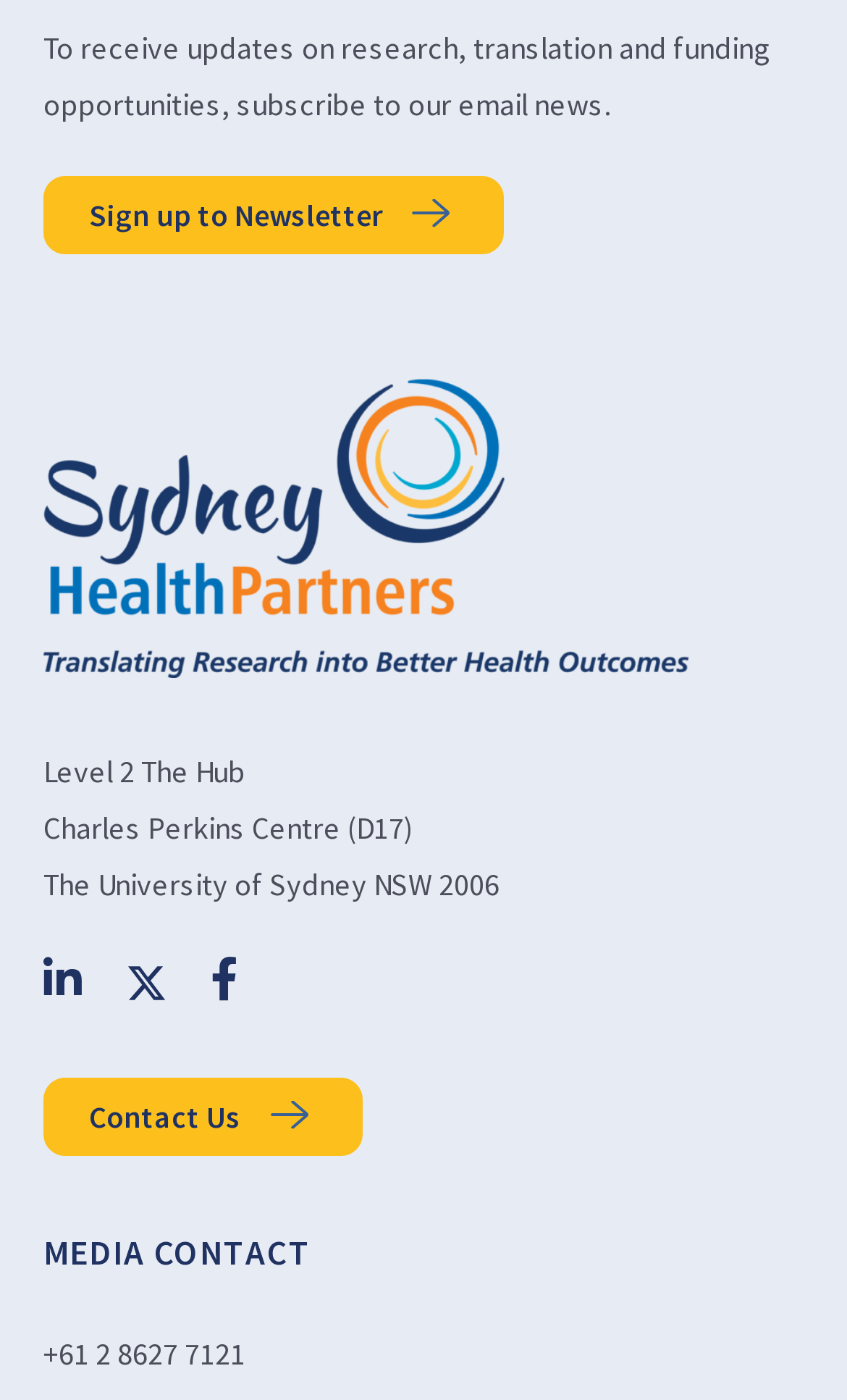How can I receive updates on research and funding opportunities?
Offer a detailed and full explanation in response to the question.

The webpage has a StaticText element at the top, which has a bounding box of [0.051, 0.02, 0.91, 0.088]. The text of this element is 'To receive updates on research, translation and funding opportunities, subscribe to our email news.' This suggests that I can receive updates by subscribing to the email newsletter.